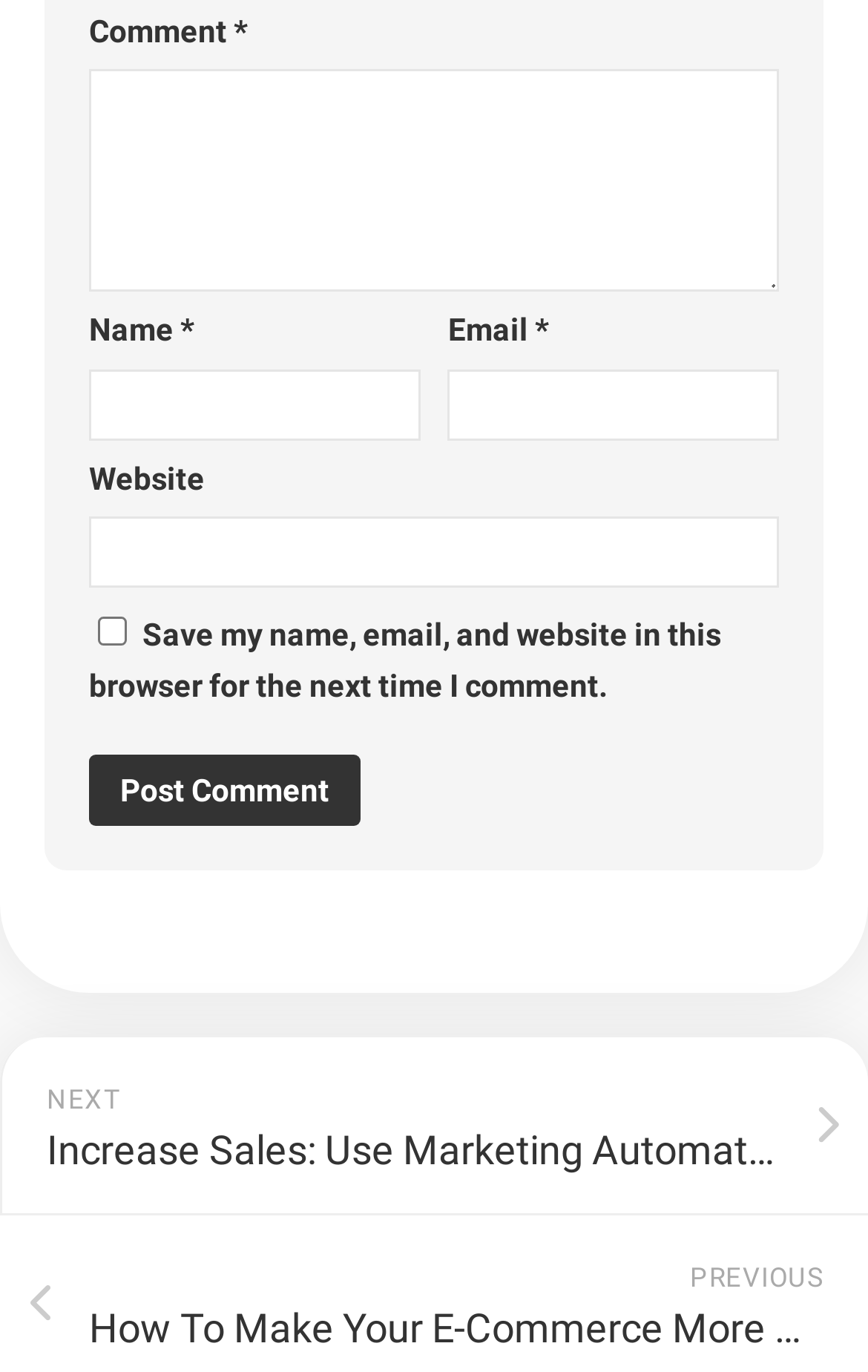Refer to the screenshot and answer the following question in detail:
Is the 'Email' field required?

The 'Email' field is required because the textbox element with the description 'Email *' has the 'required' attribute set to True.